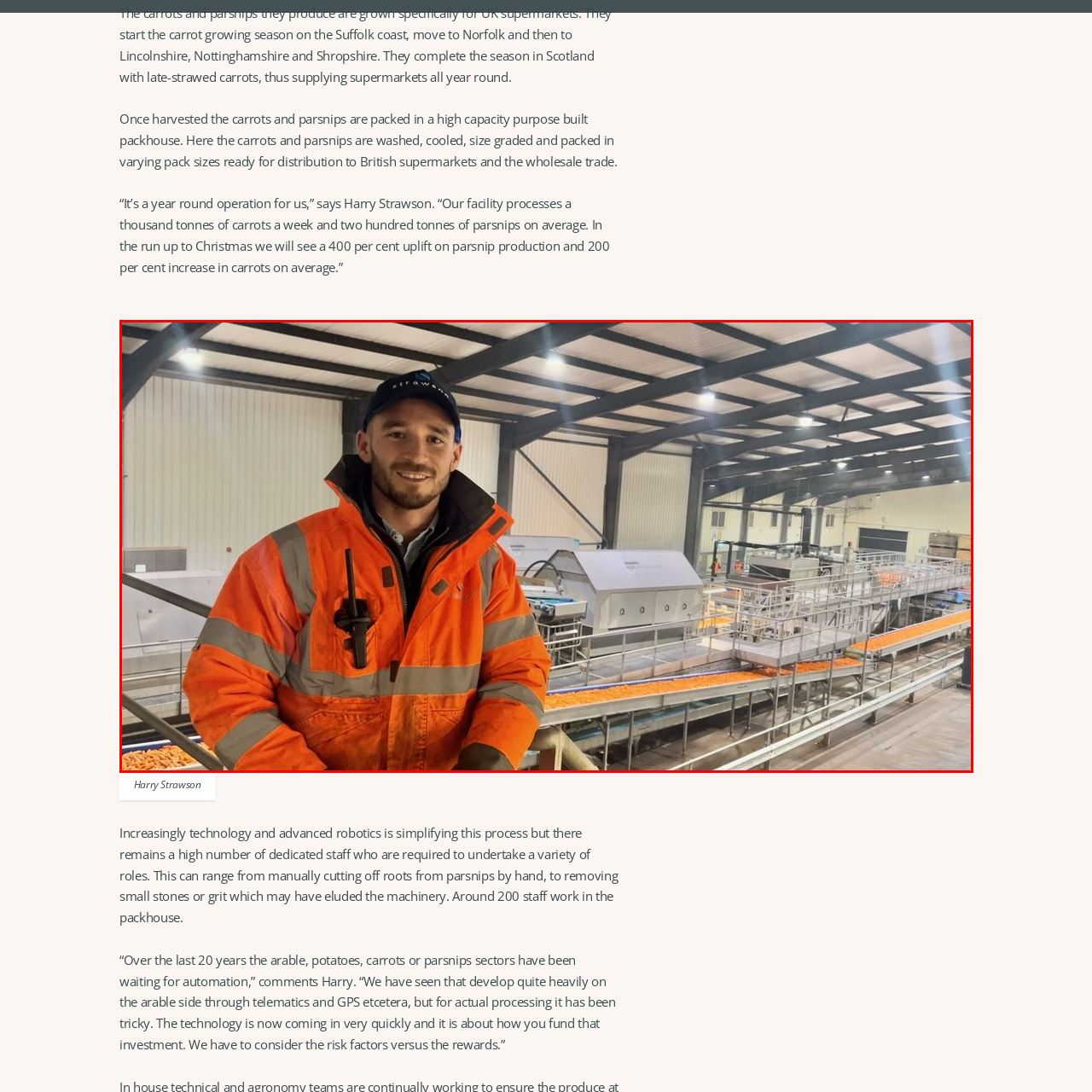Focus on the content within the red bounding box and answer this question using a single word or phrase: How many tonnes of carrots are processed weekly?

A thousand